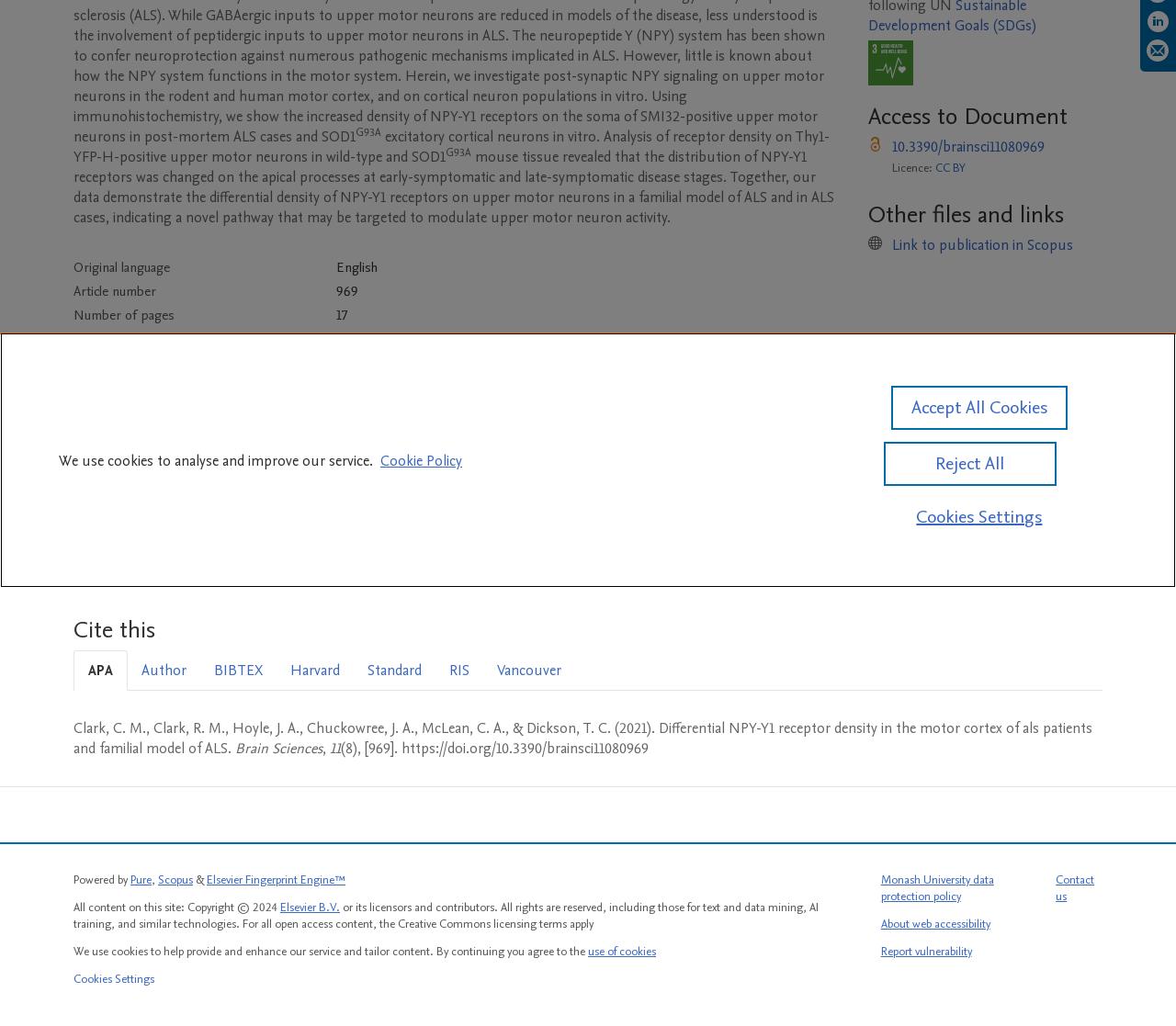From the screenshot, find the bounding box of the UI element matching this description: "Monash University data protection policy". Supply the bounding box coordinates in the form [left, top, right, bottom], each a float between 0 and 1.

[0.749, 0.849, 0.845, 0.882]